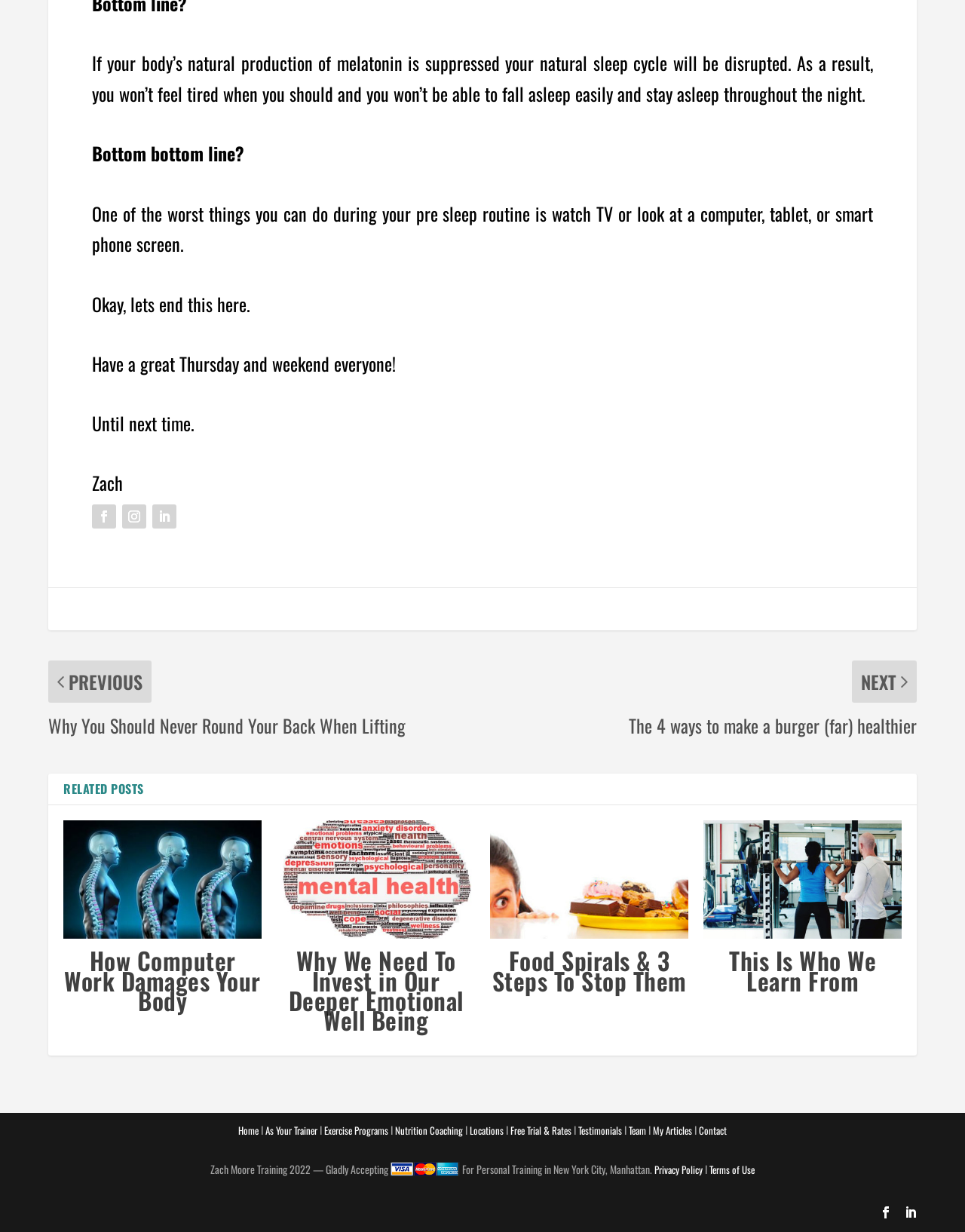Can you pinpoint the bounding box coordinates for the clickable element required for this instruction: "Check the 'Privacy Policy'"? The coordinates should be four float numbers between 0 and 1, i.e., [left, top, right, bottom].

[0.678, 0.943, 0.728, 0.955]